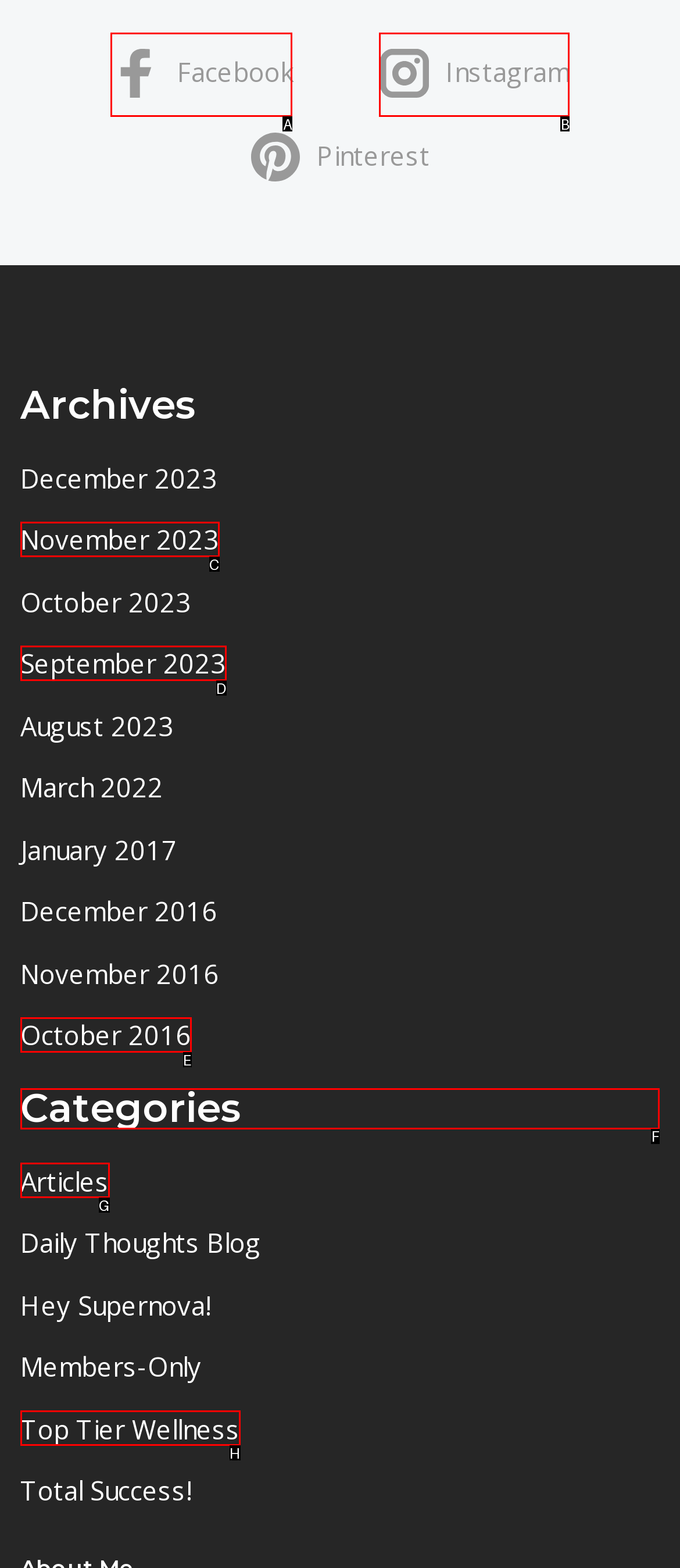Find the correct option to complete this instruction: View the 'ArmorTools 22.7 Free Download' image. Reply with the corresponding letter.

None